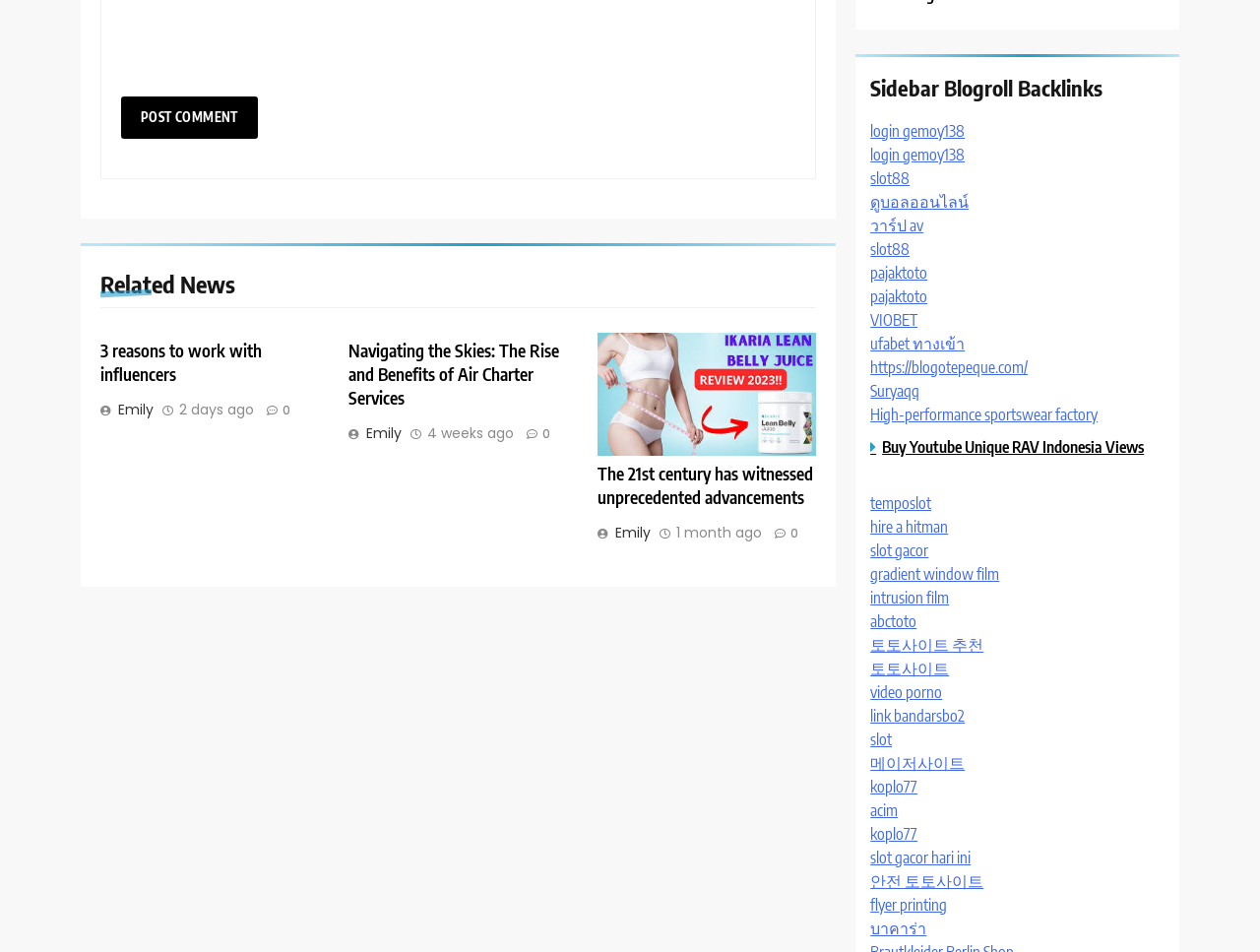Using the webpage screenshot, find the UI element described by 1 month ago1 month ago. Provide the bounding box coordinates in the format (top-left x, top-left y, bottom-right x, bottom-right y), ensuring all values are floating point numbers between 0 and 1.

[0.537, 0.551, 0.604, 0.568]